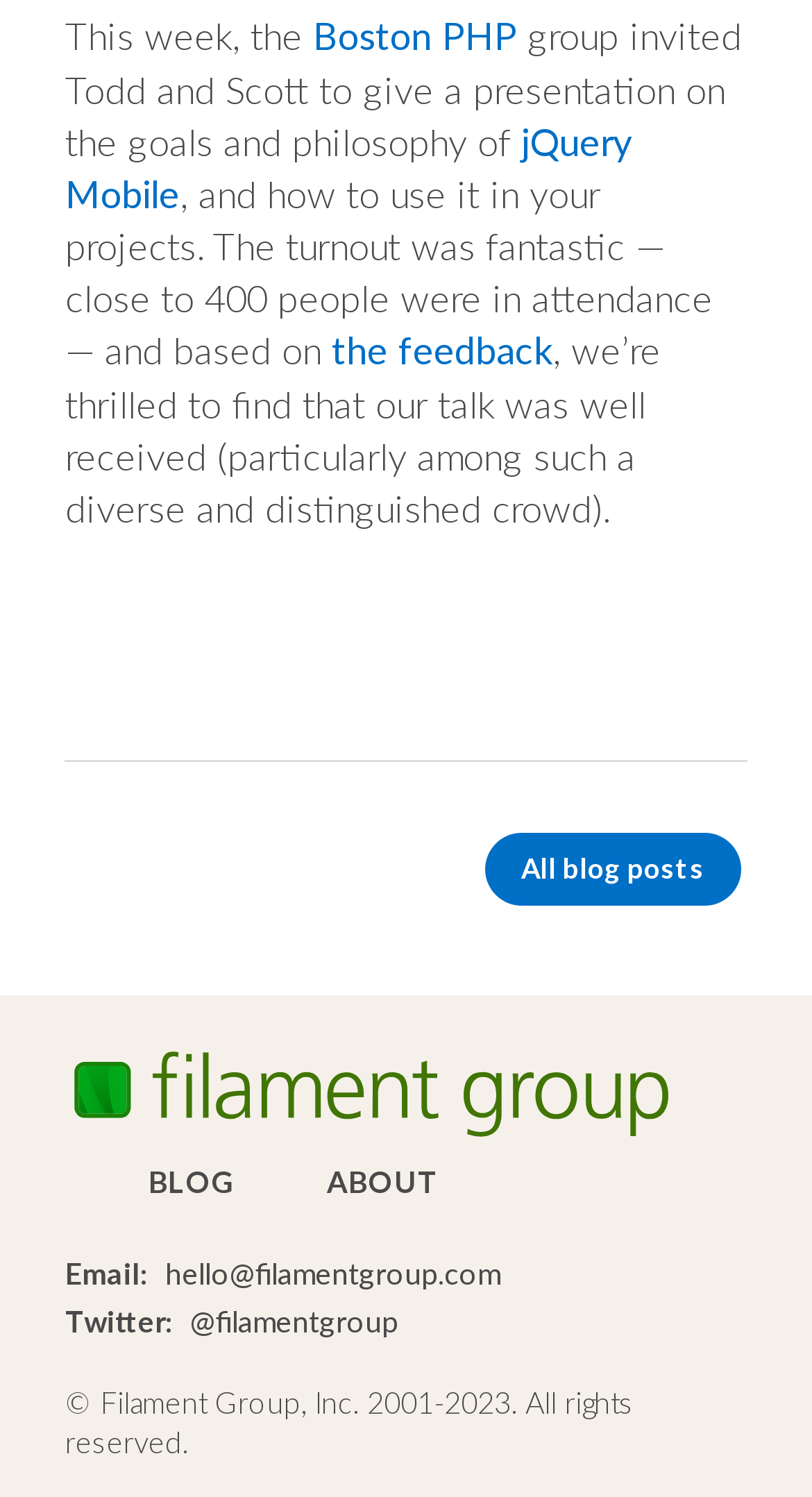Specify the bounding box coordinates of the area that needs to be clicked to achieve the following instruction: "visit the Filament Group website".

[0.08, 0.687, 0.824, 0.767]